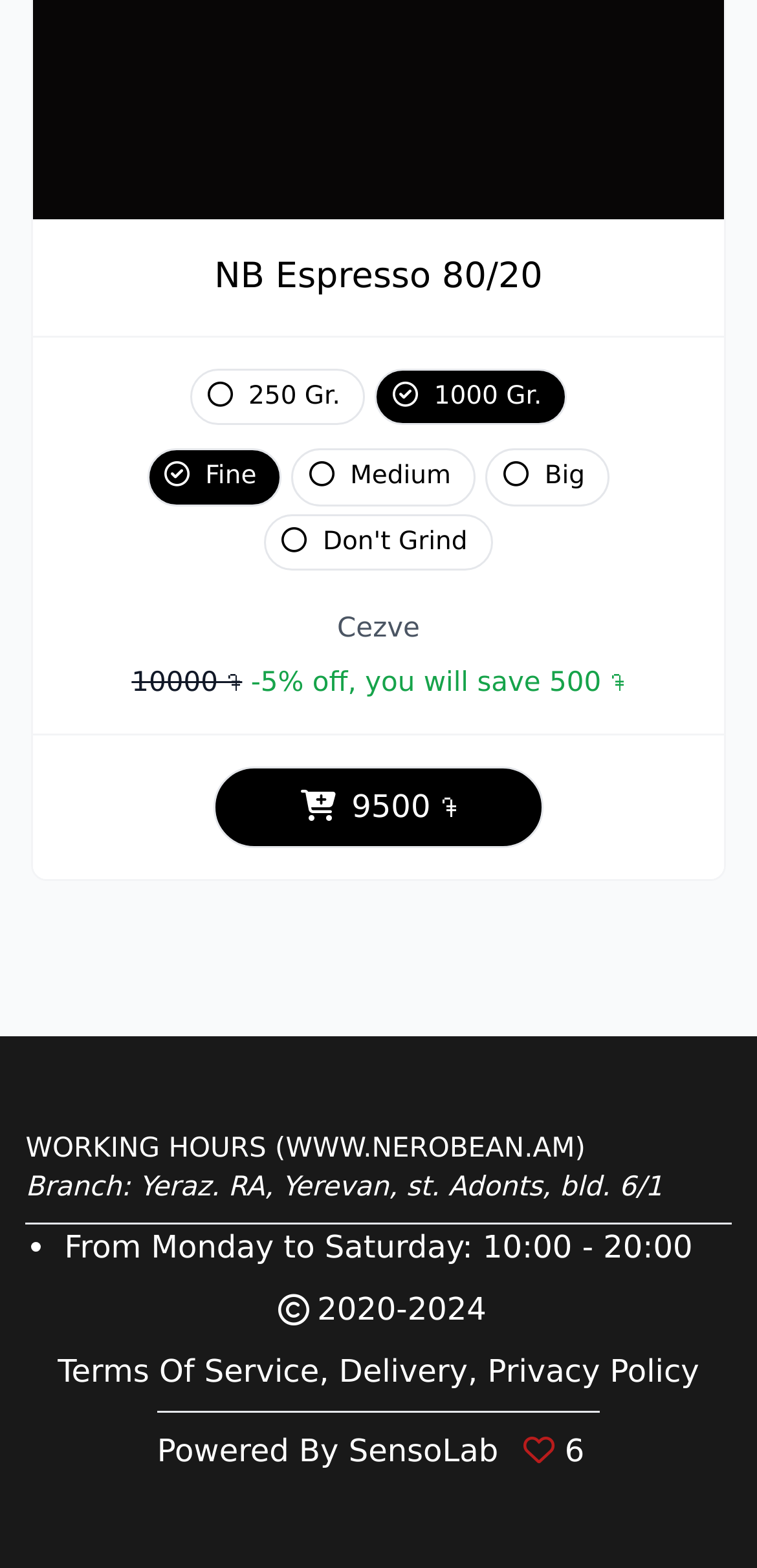Using the element description Quality Policy, predict the bounding box coordinates for the UI element. Provide the coordinates in (top-left x, top-left y, bottom-right x, bottom-right y) format with values ranging from 0 to 1.

None